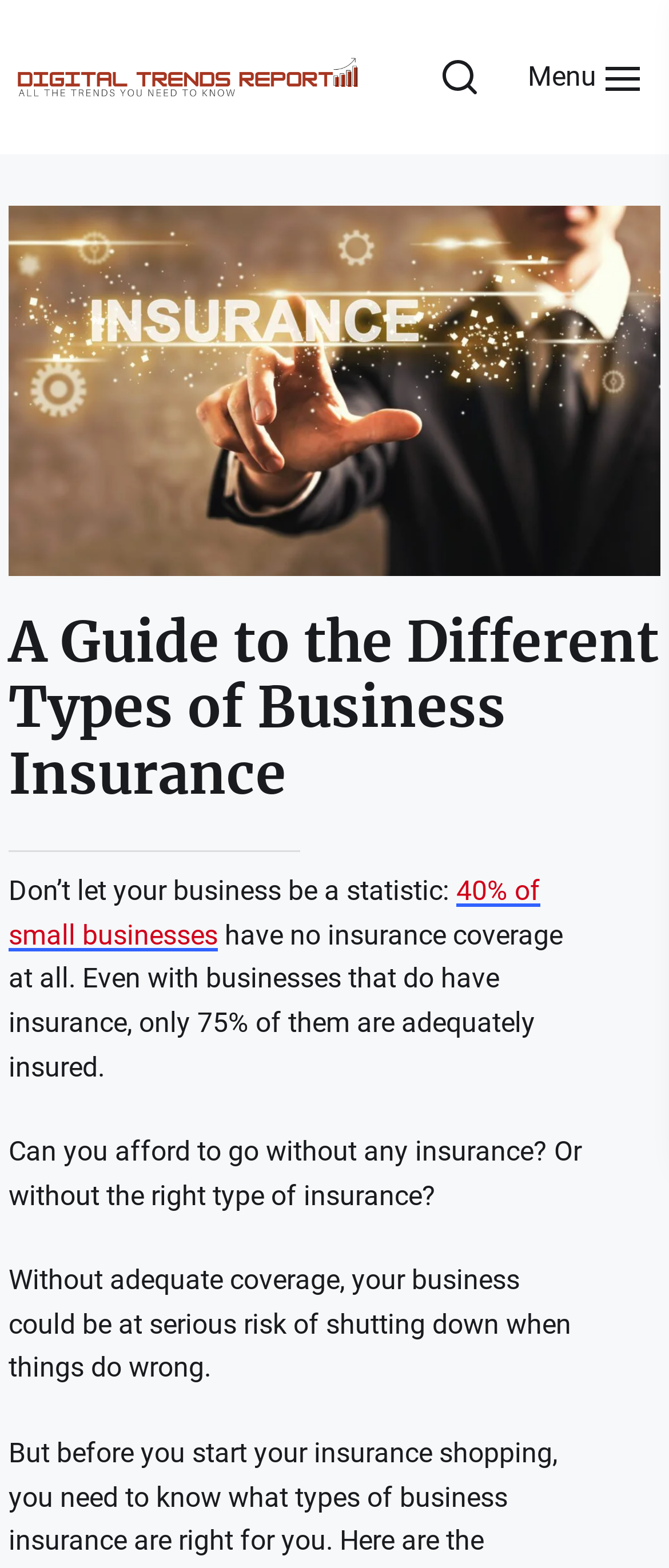Respond with a single word or phrase to the following question: What percentage of small businesses have no insurance coverage?

40%